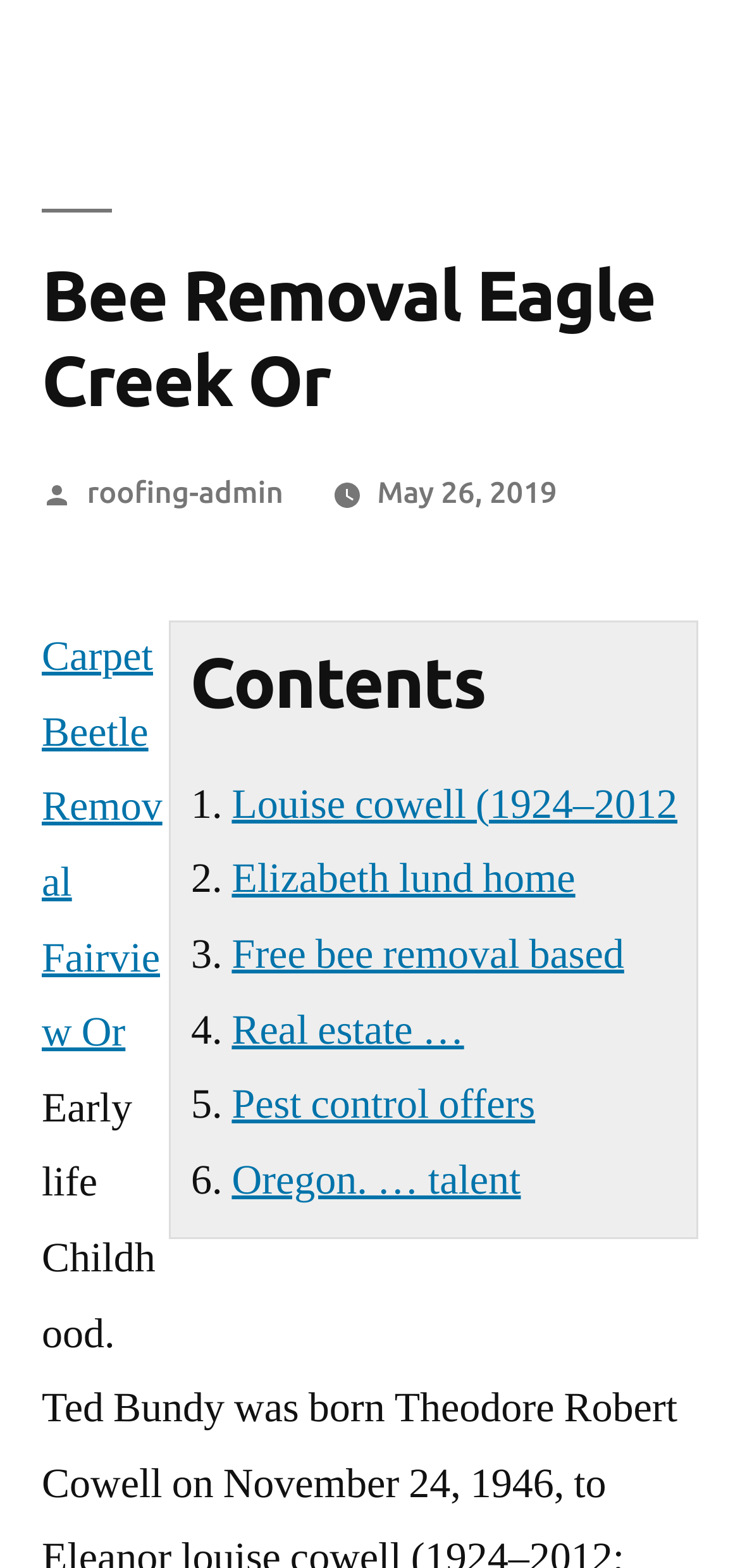Please specify the bounding box coordinates of the area that should be clicked to accomplish the following instruction: "Learn about carpet beetle removal in Fairview Or". The coordinates should consist of four float numbers between 0 and 1, i.e., [left, top, right, bottom].

[0.056, 0.402, 0.219, 0.676]